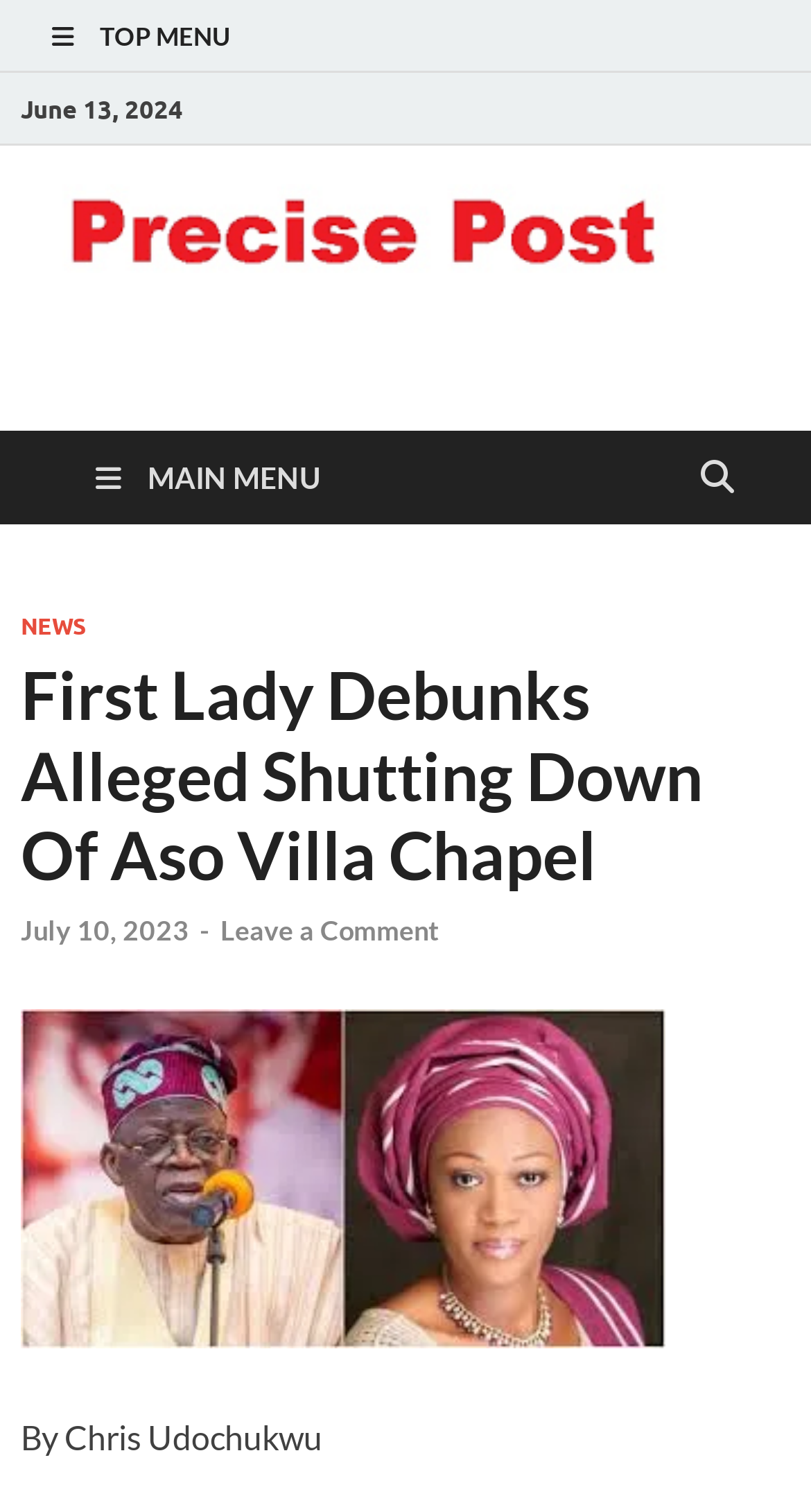Could you indicate the bounding box coordinates of the region to click in order to complete this instruction: "Leave a comment".

[0.272, 0.604, 0.541, 0.626]